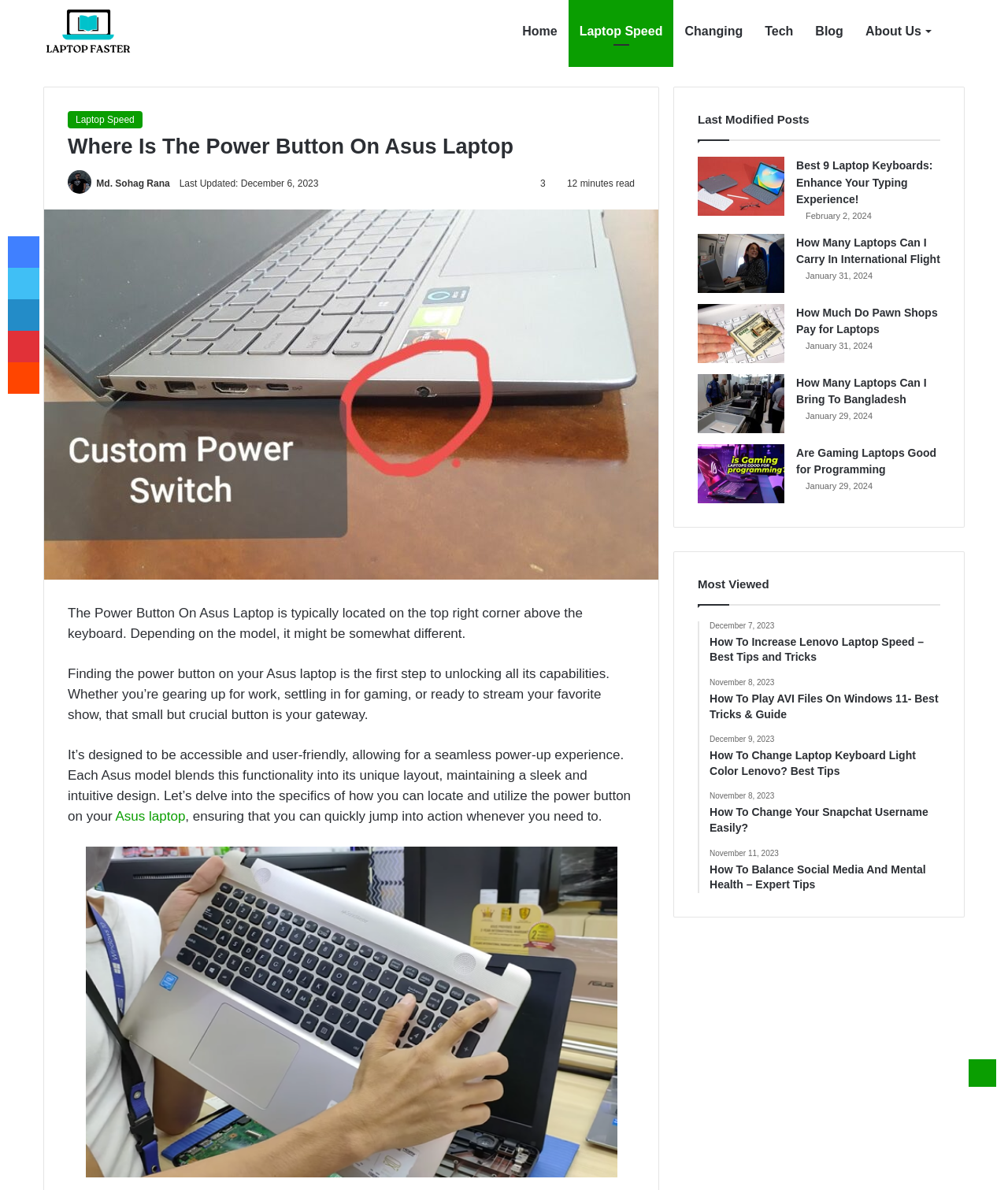Please give a one-word or short phrase response to the following question: 
What is the last modified date of the post?

December 6, 2023